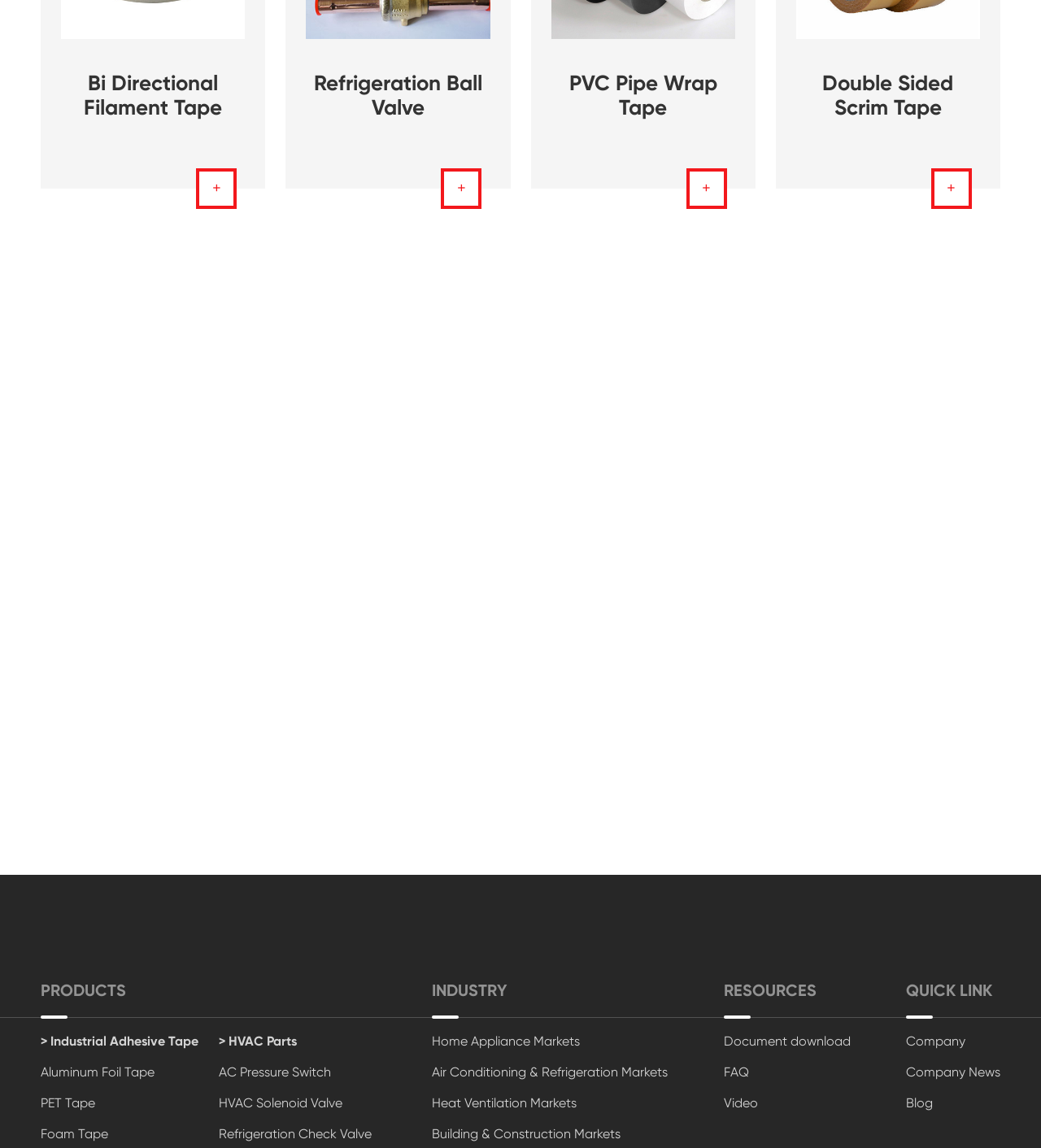Highlight the bounding box coordinates of the region I should click on to meet the following instruction: "Explore Industrial Adhesive Tape".

[0.039, 0.896, 0.191, 0.918]